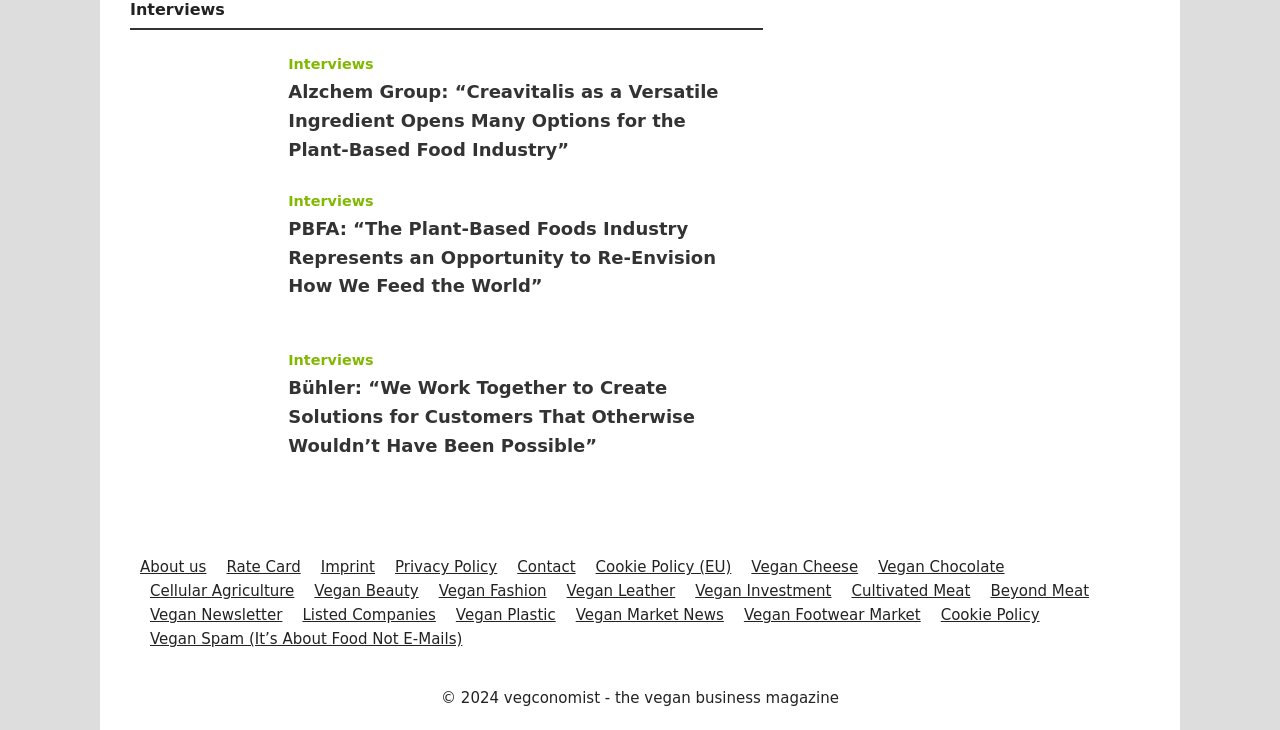Find the bounding box coordinates for the UI element whose description is: "© Alzchem Group AG". The coordinates should be four float numbers between 0 and 1, in the format [left, top, right, bottom].

[0.102, 0.067, 0.225, 0.188]